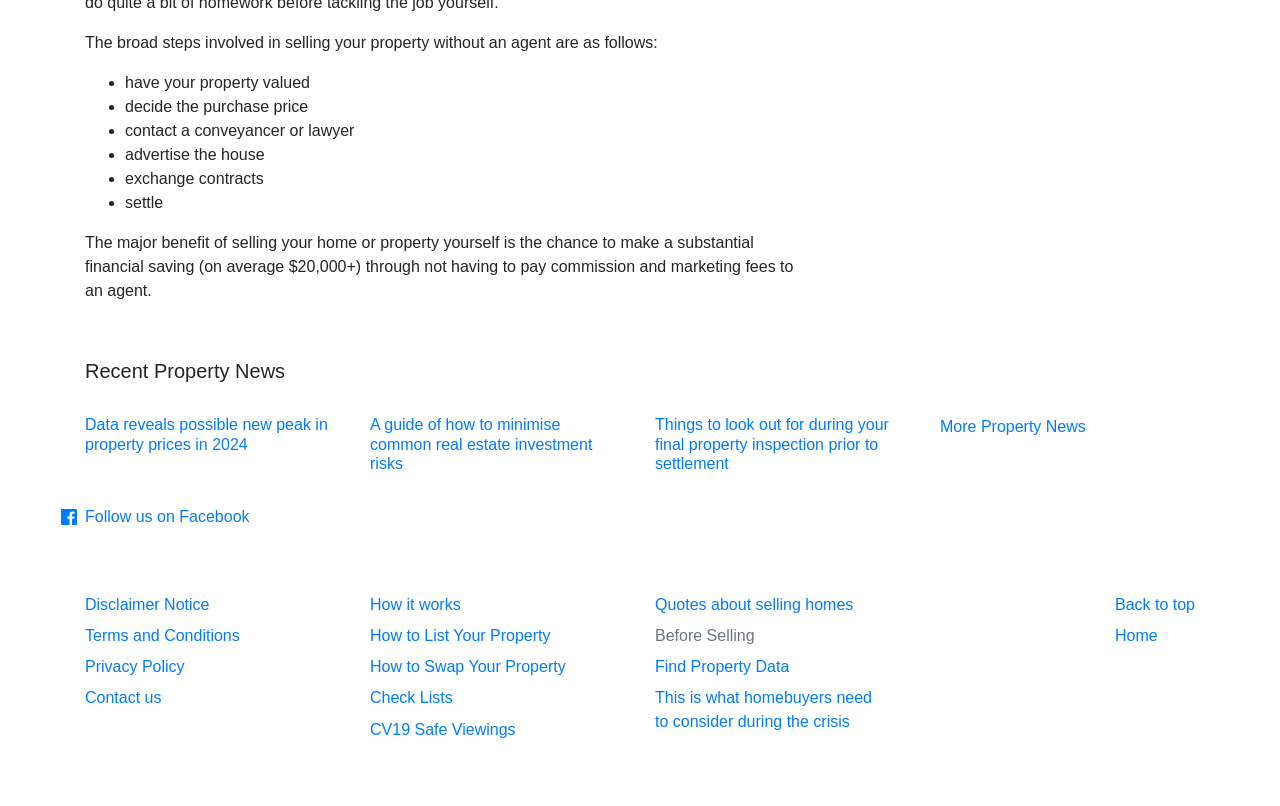Refer to the image and provide a thorough answer to this question:
What can be found in the 'Before Selling' section?

The 'Before Selling' section contains a link to 'Find Property Data', suggesting that this section is related to finding data about properties before selling them.